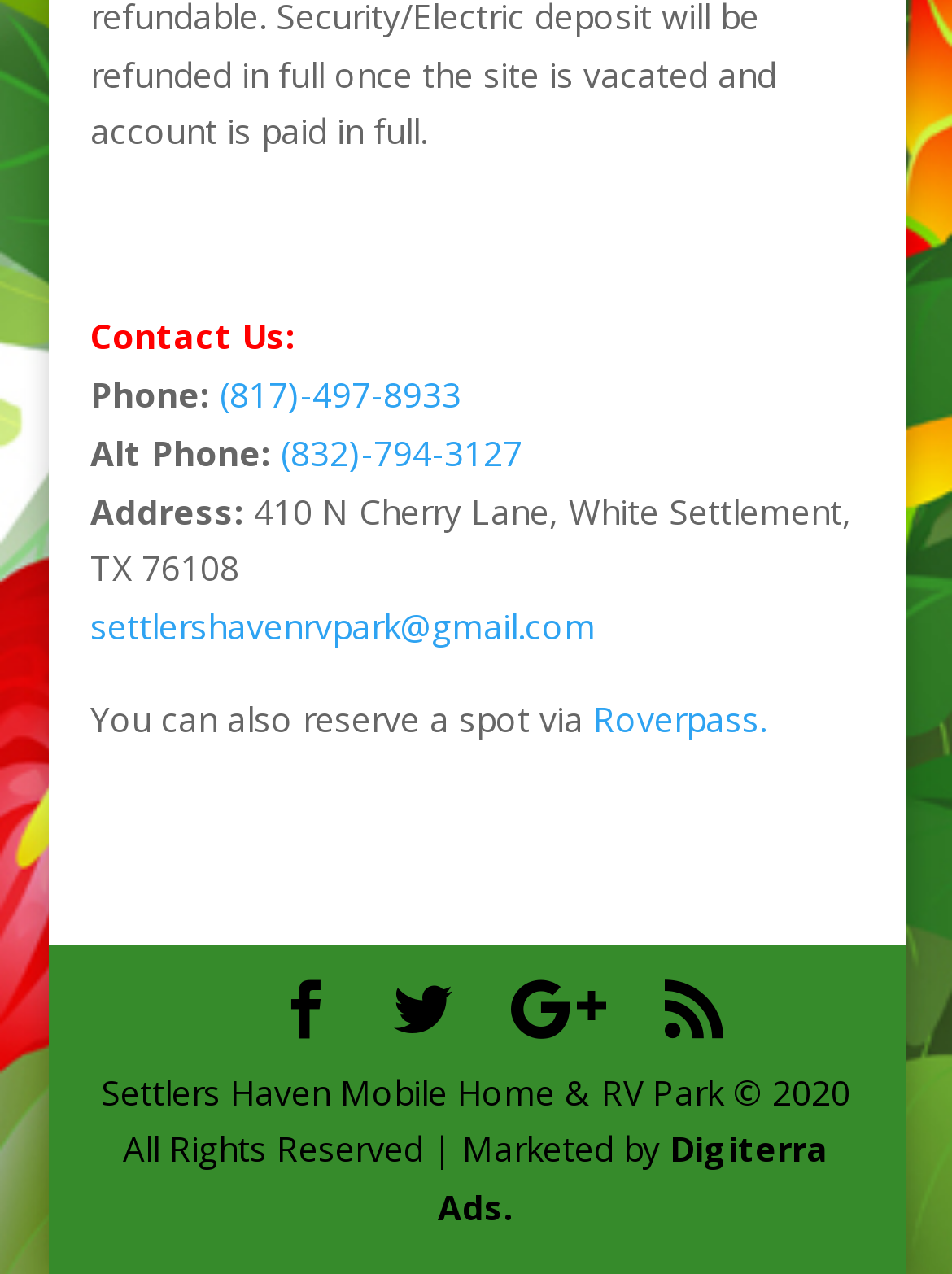How can you reserve a spot besides emailing?
Using the visual information from the image, give a one-word or short-phrase answer.

via Roverpass